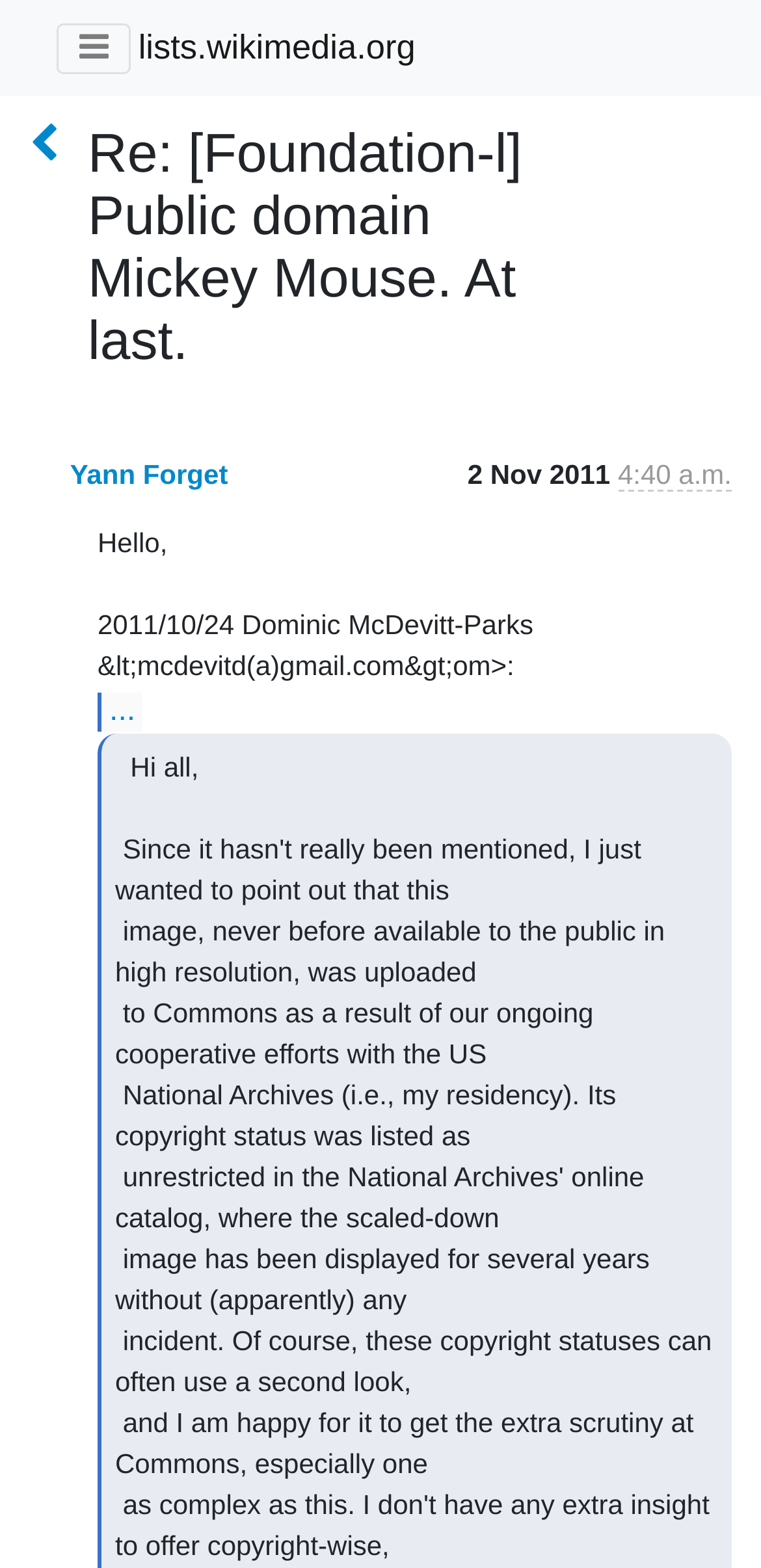Provide the bounding box coordinates of the HTML element this sentence describes: "Yann Forget".

[0.092, 0.292, 0.299, 0.312]